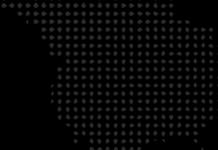Based on the image, please elaborate on the answer to the following question:
What industries does Dongke United provide solutions for?

The company, Dongke United, provides solutions in industries like construction, automotive, and electronics, where epoxy resin is utilized for its adhesive, protective, and electrical insulating properties, reflecting the company's focus on providing quality and innovative solutions.